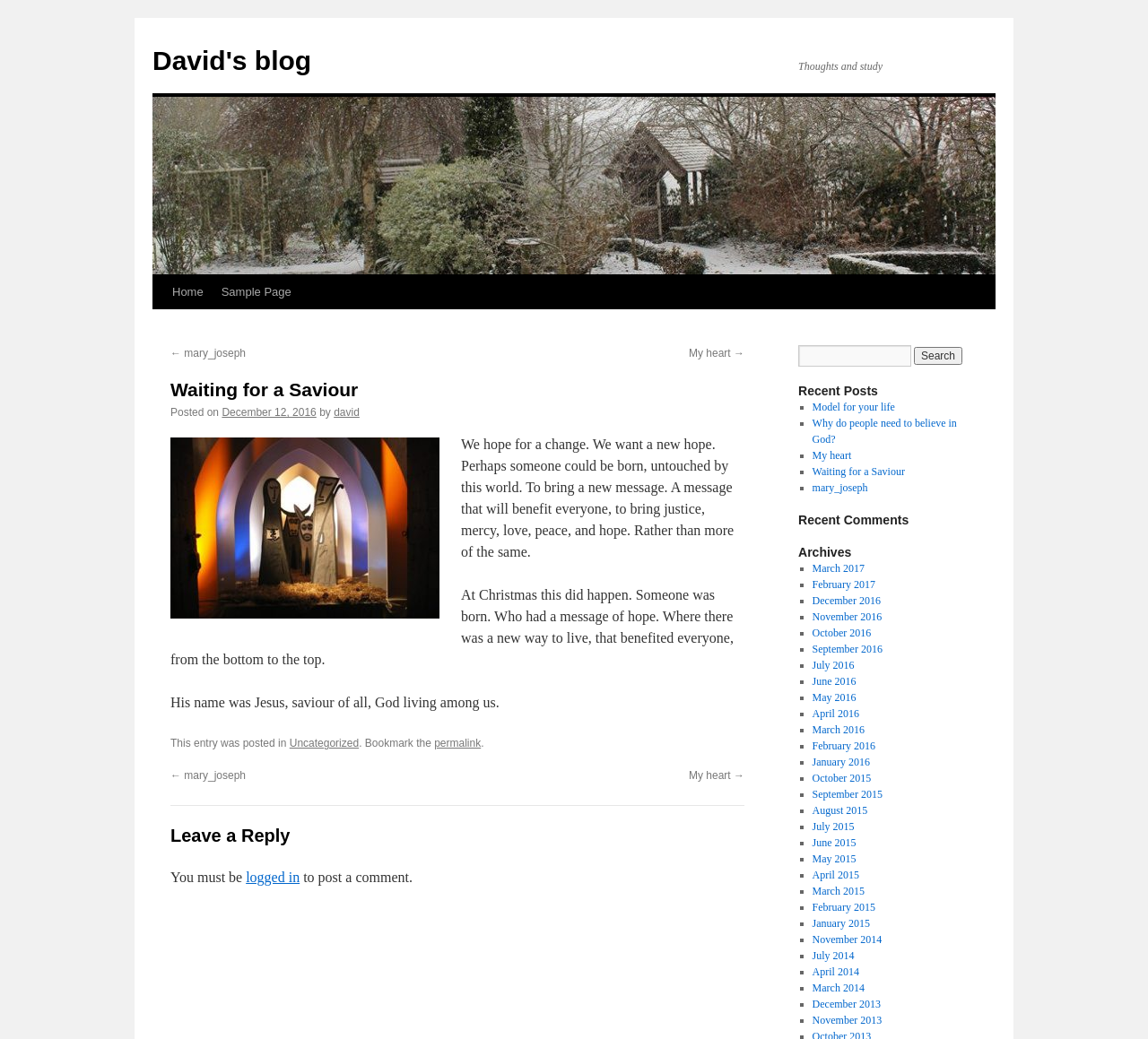Using a single word or phrase, answer the following question: 
What is the category of the blog post?

Uncategorized